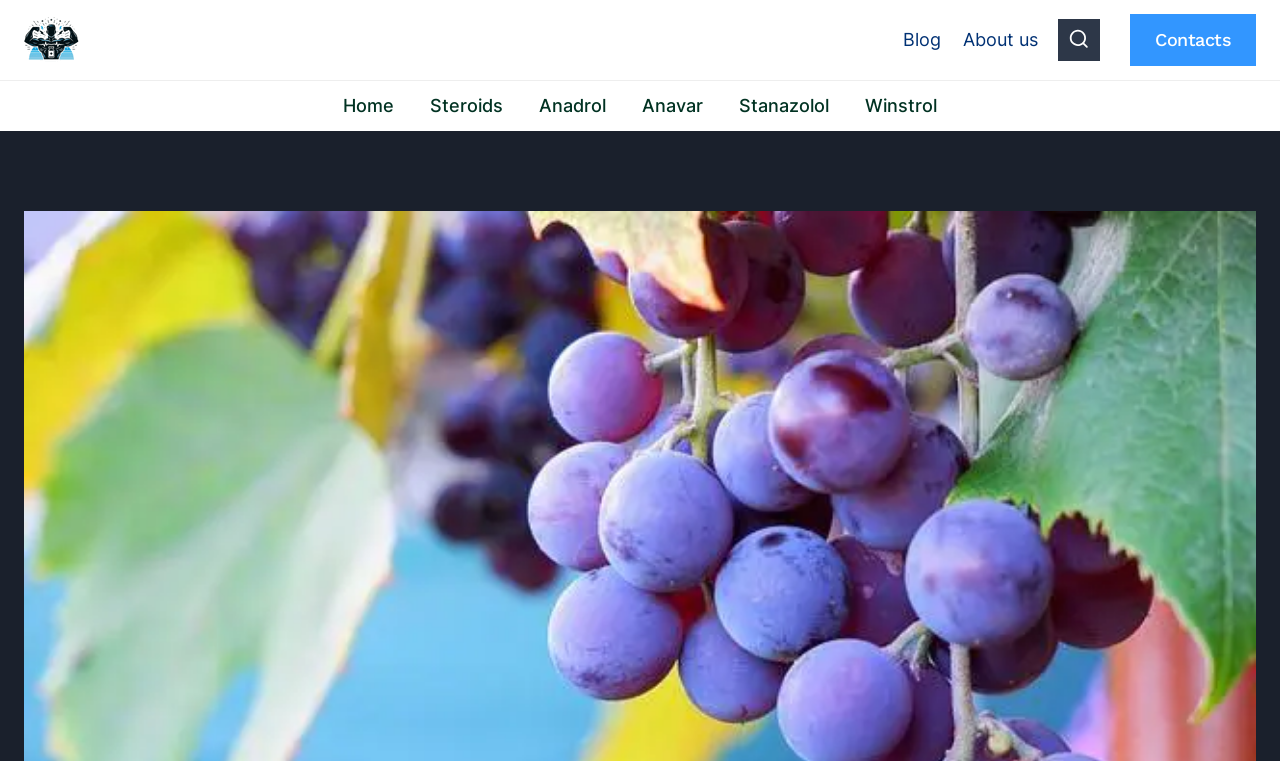Determine the bounding box coordinates of the clickable element to achieve the following action: 'view search form'. Provide the coordinates as four float values between 0 and 1, formatted as [left, top, right, bottom].

[0.827, 0.025, 0.859, 0.08]